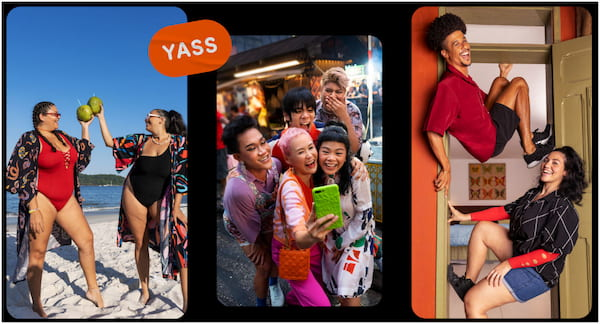Use a single word or phrase to answer the question: What is the message conveyed by the group taking a selfie?

Community and shared experiences